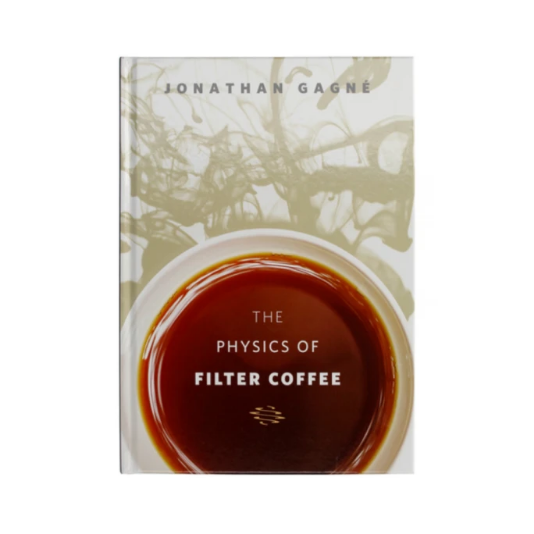What is the author's name?
Give a detailed explanation using the information visible in the image.

The author's name is elegantly positioned at the top of the book cover, with the words 'JONATHAN GAGNÉ' written in a clear and readable font, allowing the viewer to easily identify the author.